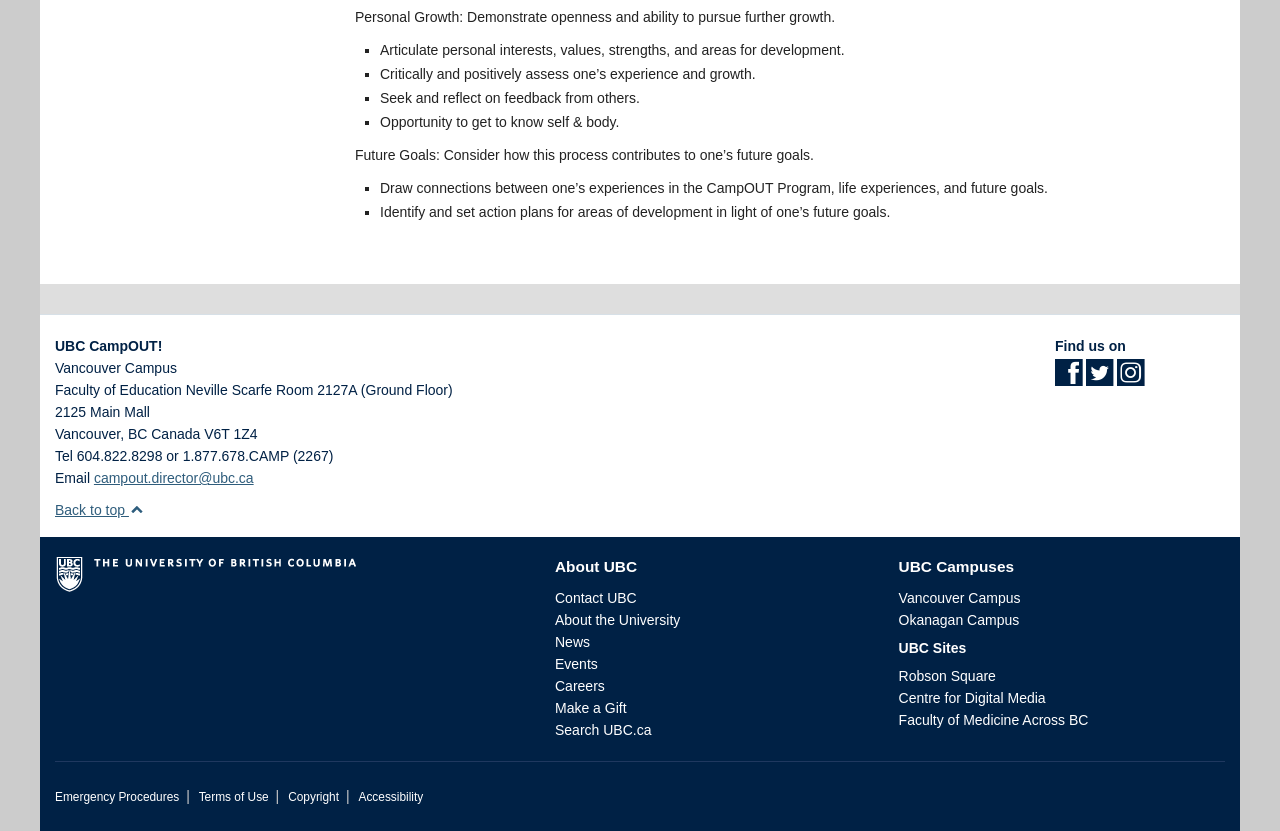Respond to the question with just a single word or phrase: 
What is the purpose of the 'Personal Growth' section?

To demonstrate openness and ability to pursue further growth